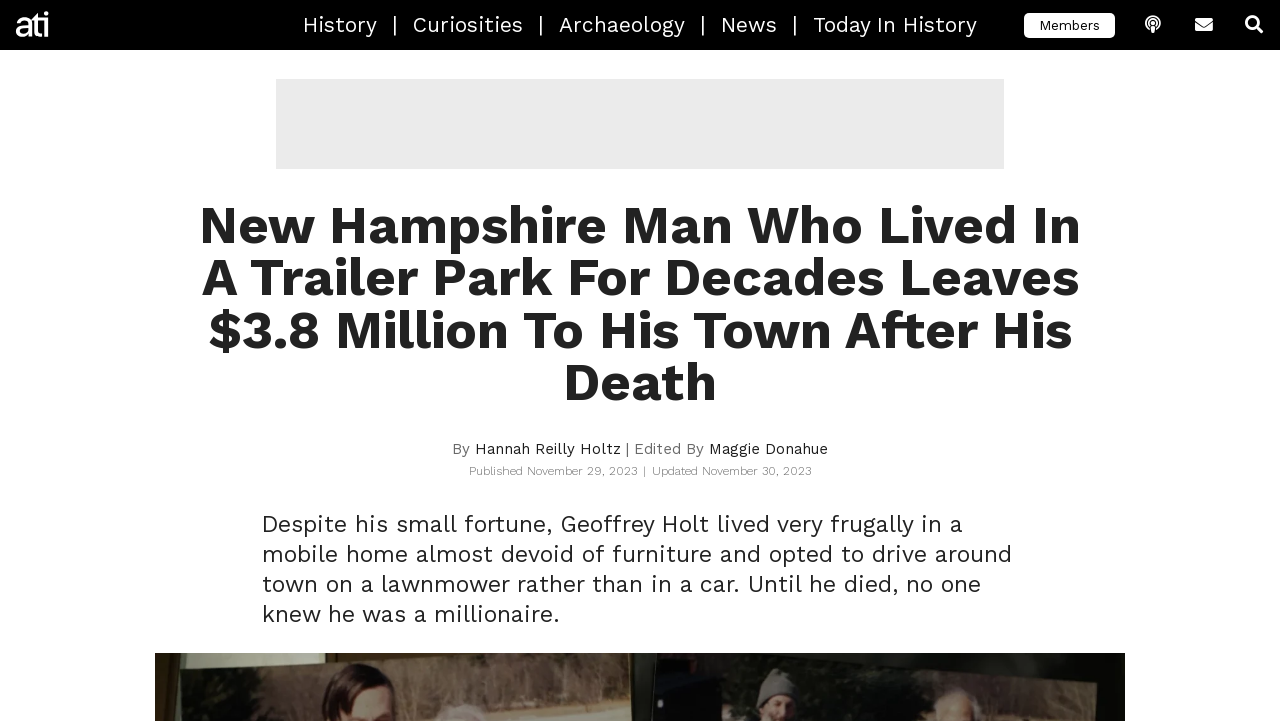Identify and provide the title of the webpage.

New Hampshire Man Who Lived In A Trailer Park For Decades Leaves $3.8 Million To His Town After His Death